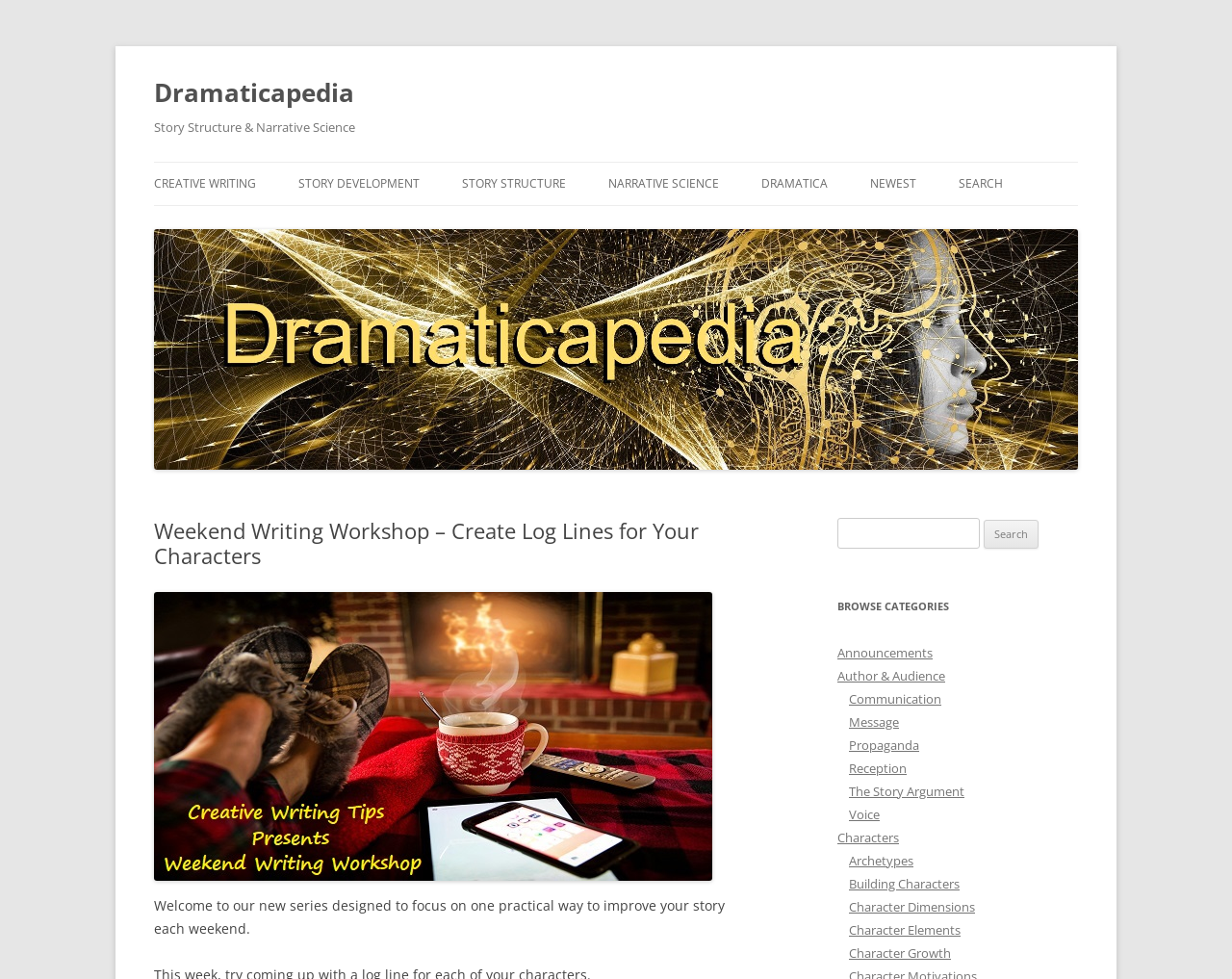Identify the bounding box coordinates of the clickable region required to complete the instruction: "Click on the 'Dramaticapedia' link at the top". The coordinates should be given as four float numbers within the range of 0 and 1, i.e., [left, top, right, bottom].

[0.125, 0.071, 0.288, 0.118]